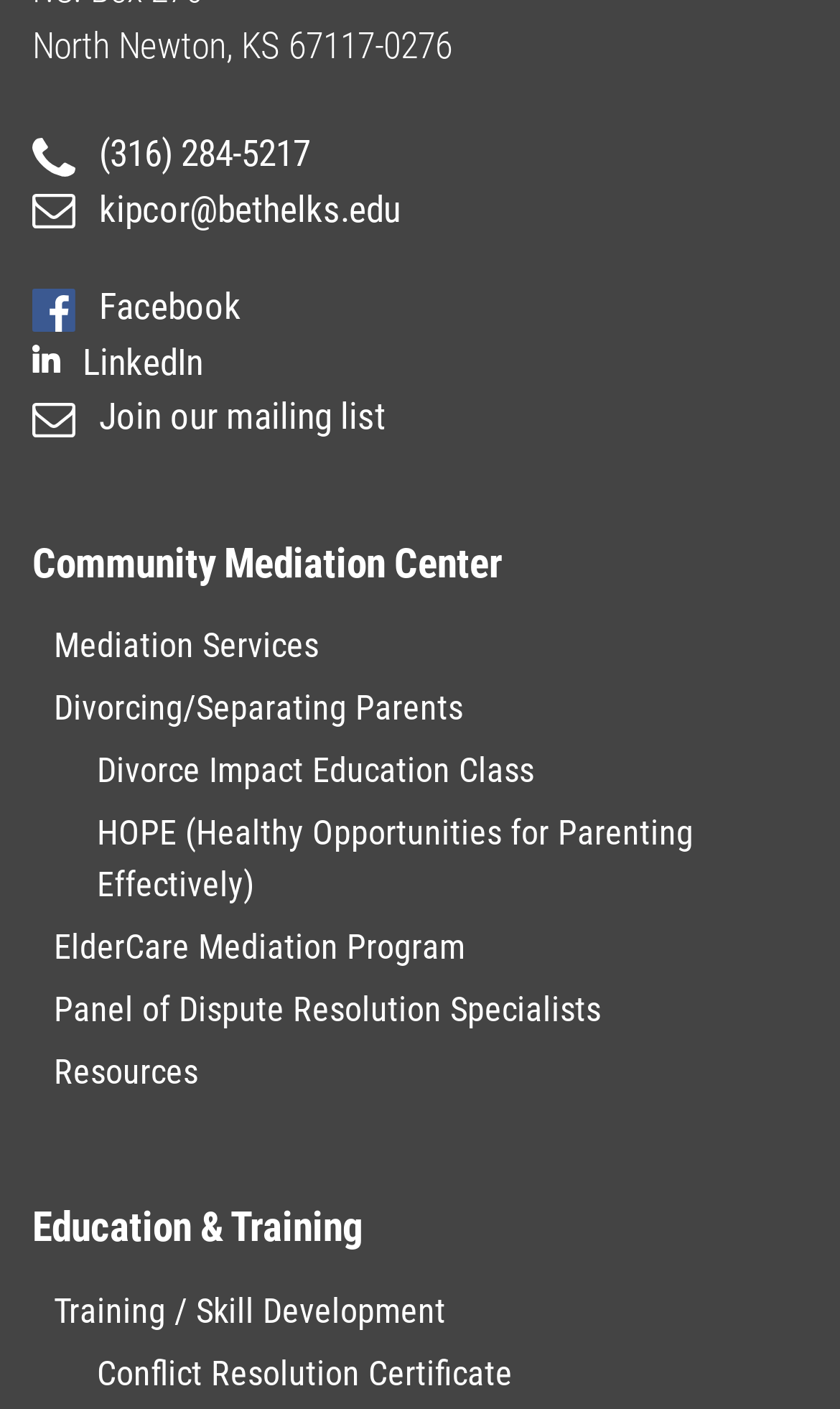Based on the visual content of the image, answer the question thoroughly: What is the phone number of the Community Mediation Center?

I found the phone number by looking at the link element with the text 'phone icon (316) 284-5217', which is located at the top of the webpage.